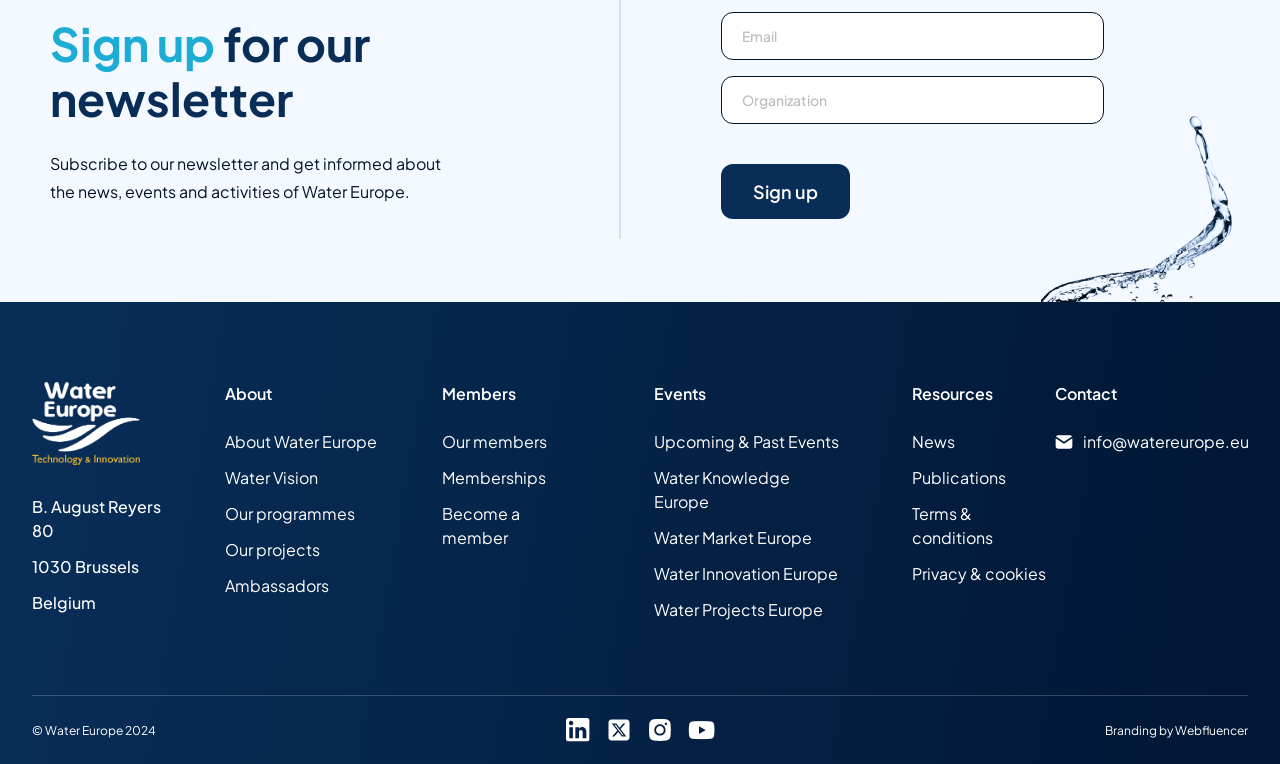Reply to the question with a brief word or phrase: What are the different sections on the webpage?

About, Members, Events, Resources, Contact